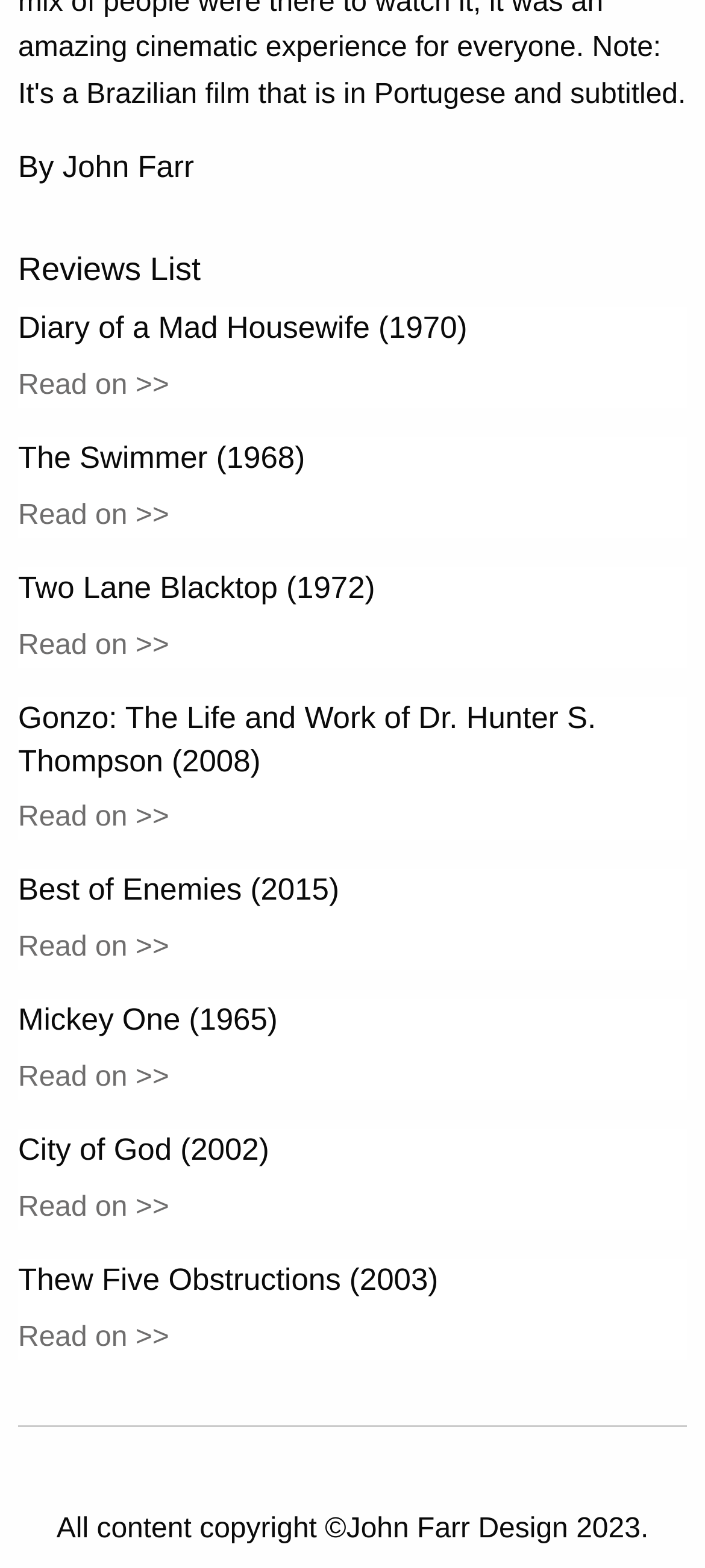Identify the bounding box coordinates for the element you need to click to achieve the following task: "Go to the Fulbright Scholar page". The coordinates must be four float values ranging from 0 to 1, formatted as [left, top, right, bottom].

None